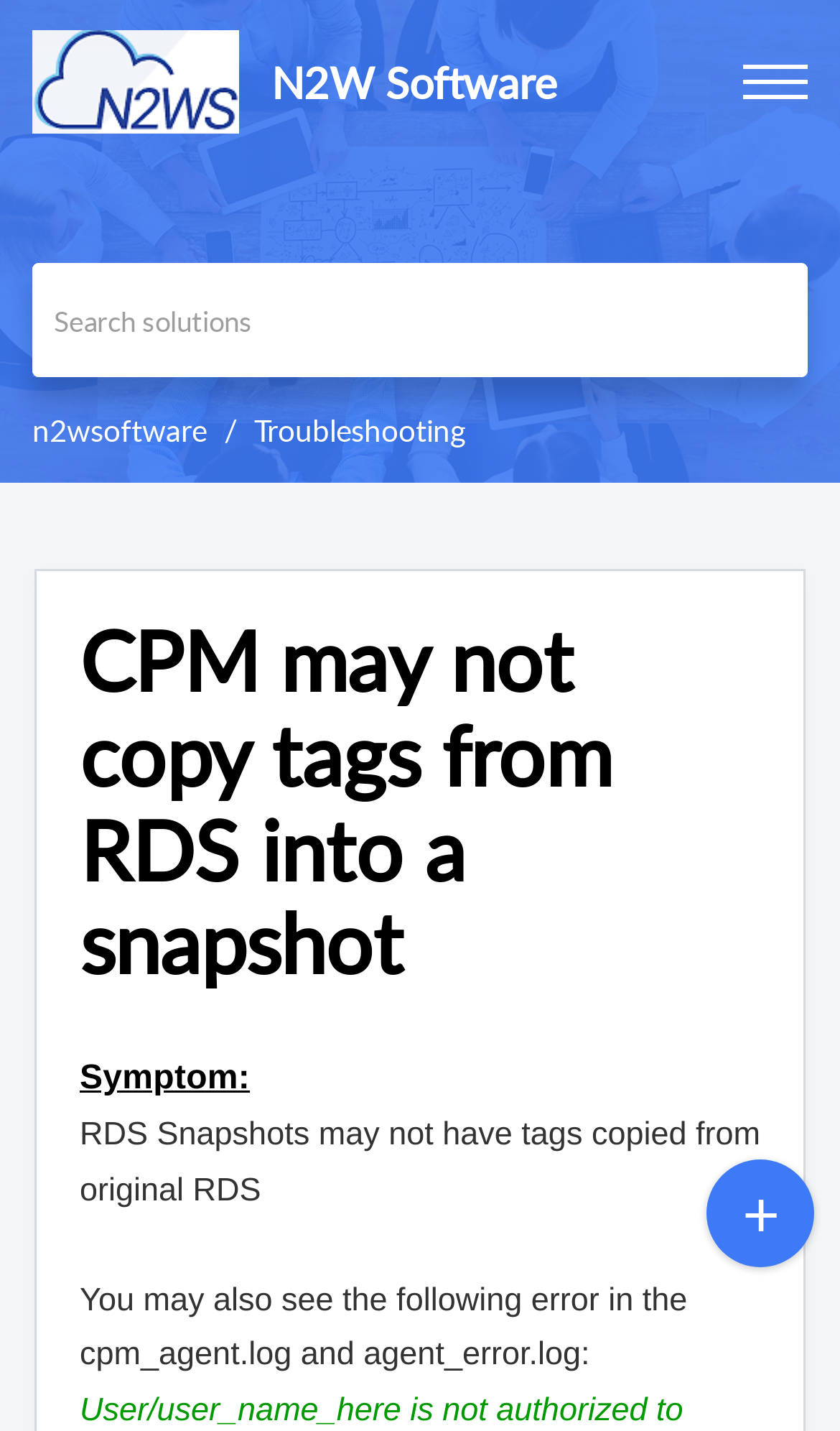Identify the main heading from the webpage and provide its text content.

CPM may not copy tags from RDS into a snapshot